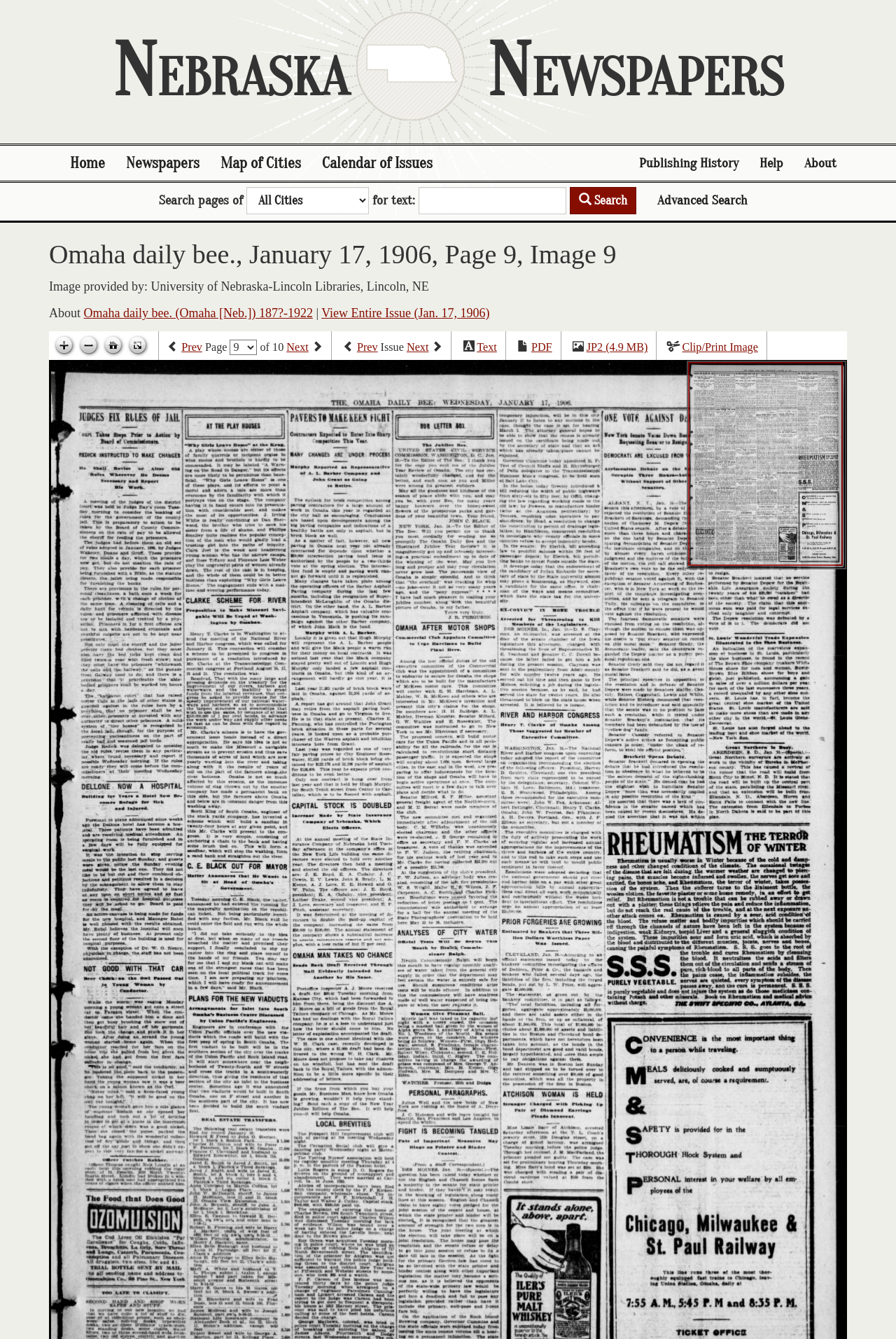What is the name of the library that provided the image?
Look at the image and construct a detailed response to the question.

I found the answer by looking at the text 'Image provided by: University of Nebraska-Lincoln Libraries, Lincoln, NE' which indicates that the image was provided by the University of Nebraska-Lincoln Libraries.